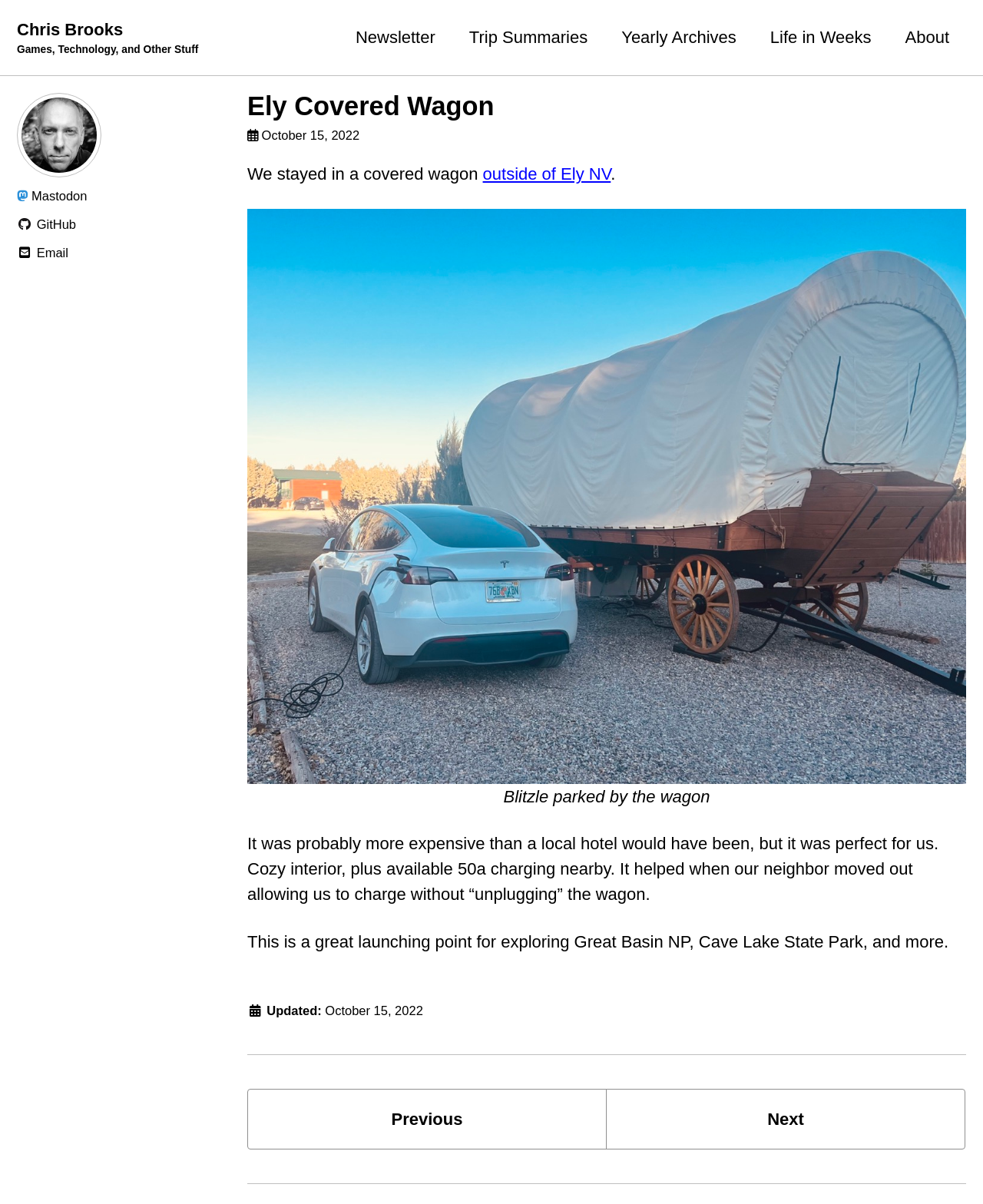What is the name of the national park mentioned in the article?
Using the visual information from the image, give a one-word or short-phrase answer.

Great Basin NP